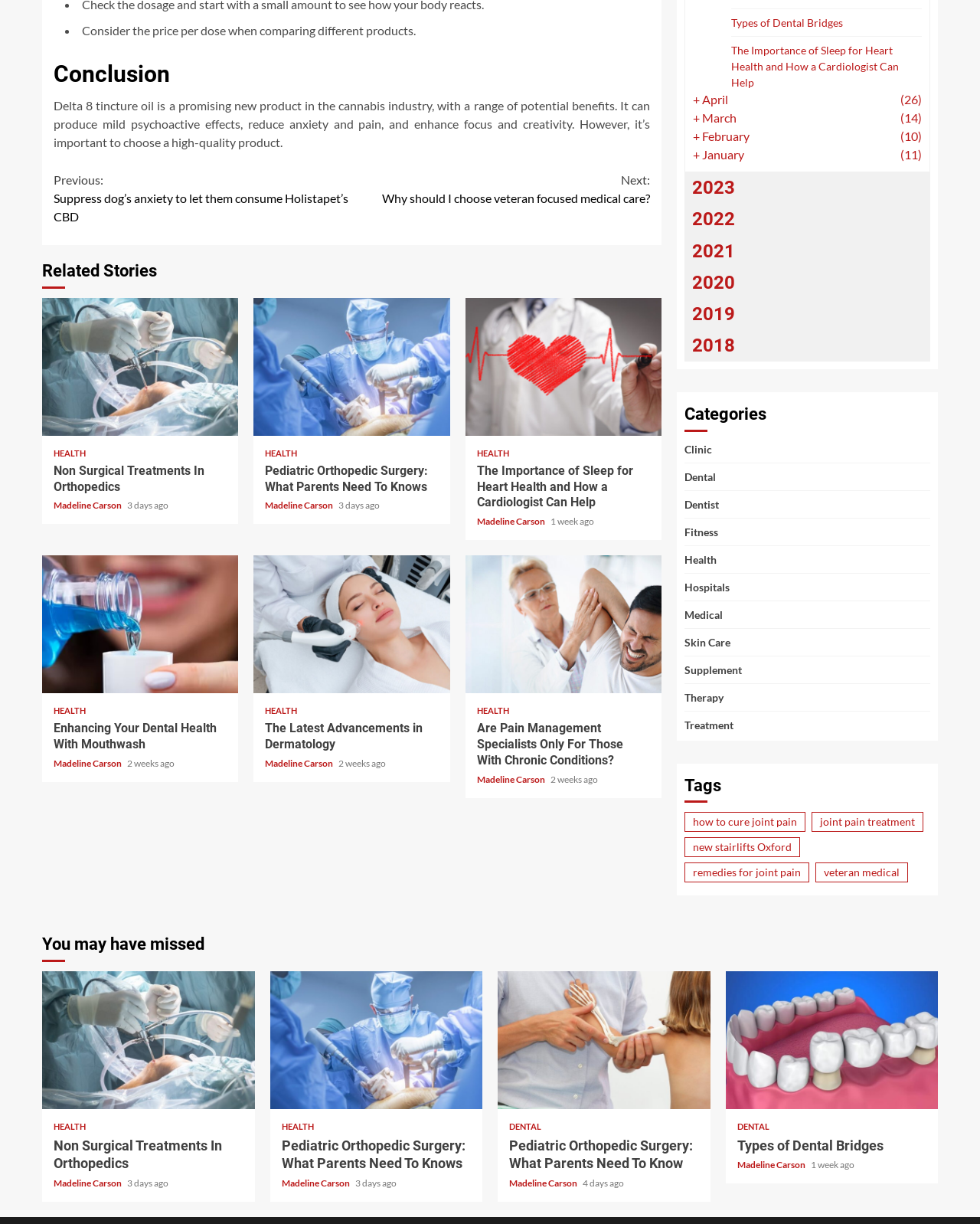Provide a brief response using a word or short phrase to this question:
What categories are listed on the webpage?

Clinic, Dental, Dentist, Fitness, Health, Hospitals, Medical, Skin Care, Supplement